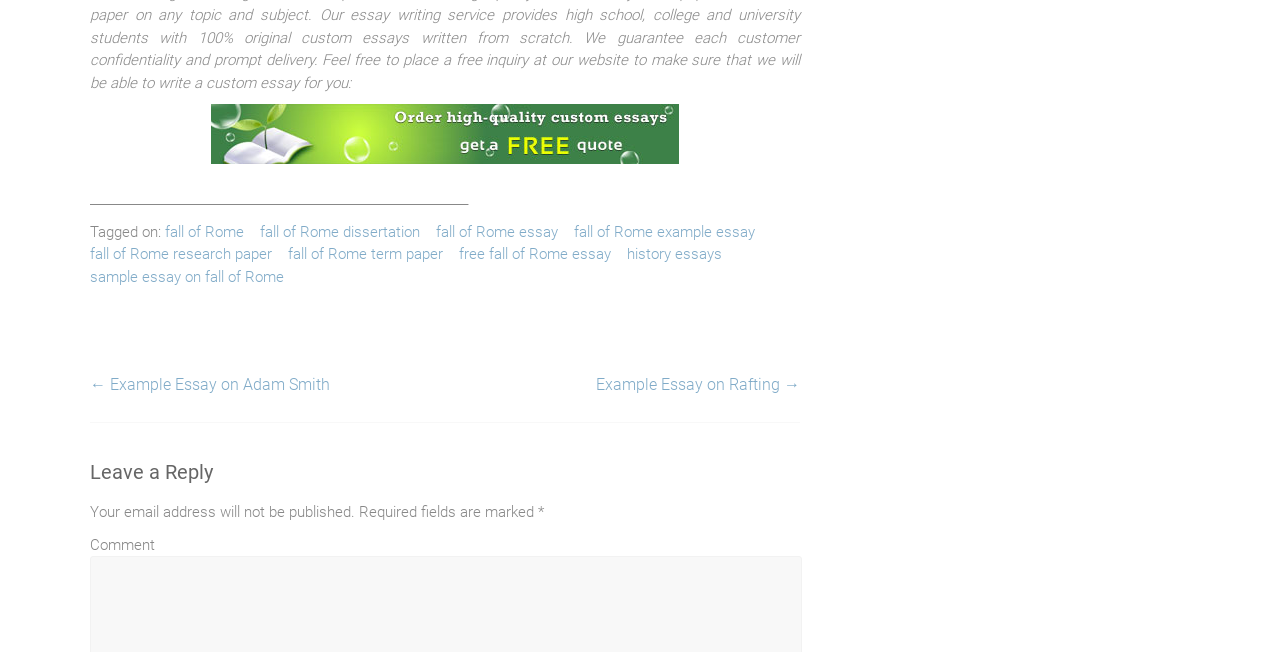What are the navigation options?
Look at the image and respond to the question as thoroughly as possible.

The webpage provides navigation options in the form of links to previous and next examples, specifically 'Example Essay on Adam Smith' and 'Example Essay on Rafting', which allow users to navigate to other related essays.